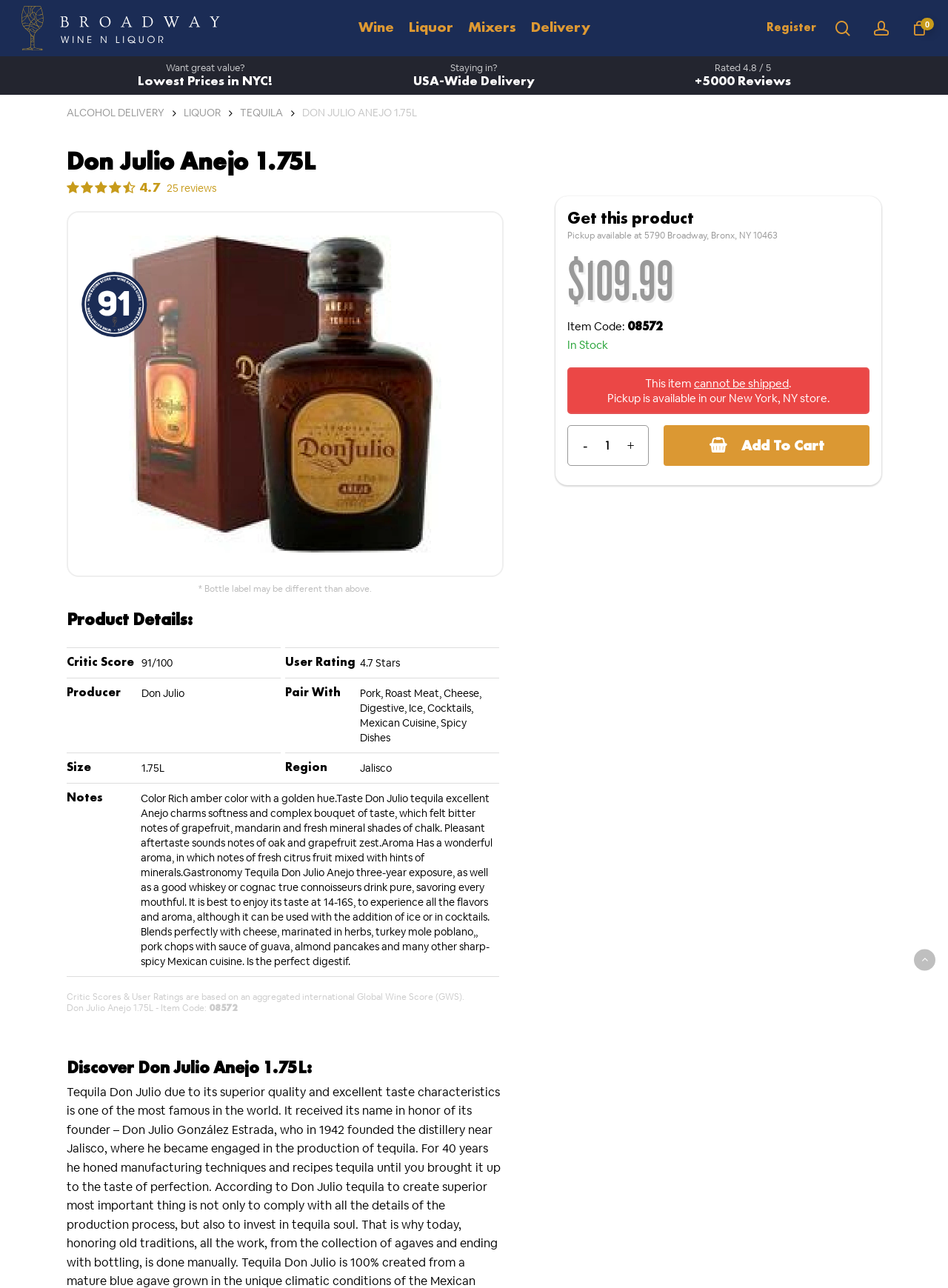Locate the bounding box coordinates of the element that should be clicked to execute the following instruction: "Change product quantity".

[0.626, 0.331, 0.656, 0.361]